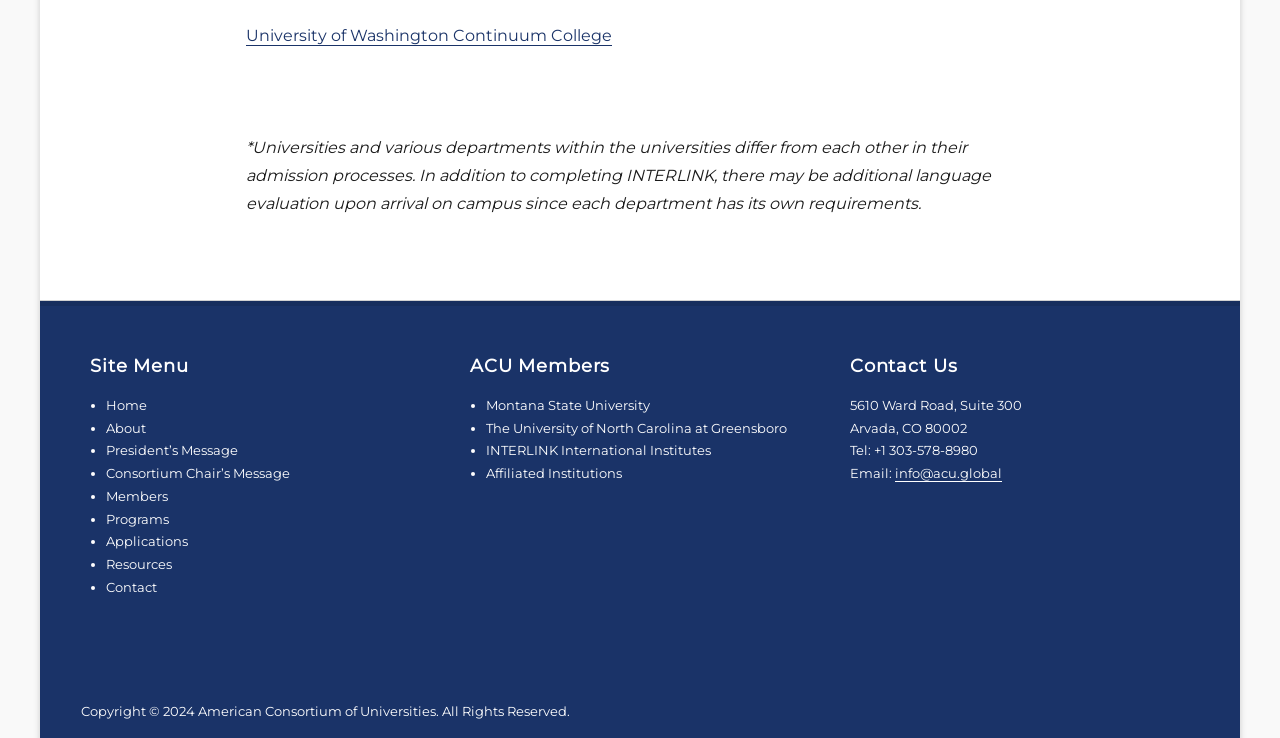Give a short answer to this question using one word or a phrase:
What is the name of the university mentioned at the top?

University of Washington Continuum College